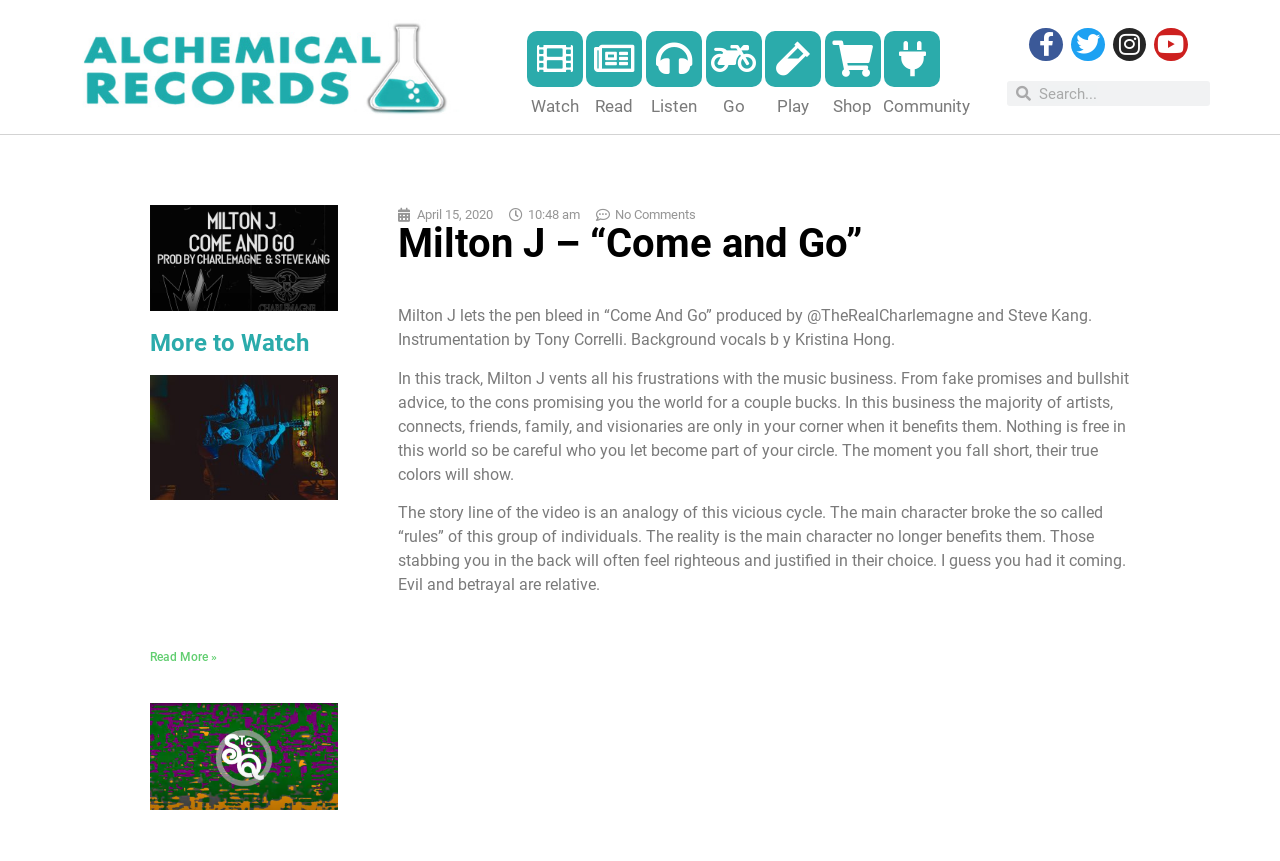Identify the bounding box for the given UI element using the description provided. Coordinates should be in the format (top-left x, top-left y, bottom-right x, bottom-right y) and must be between 0 and 1. Here is the description: parent_node: Read More »

[0.117, 0.436, 0.264, 0.725]